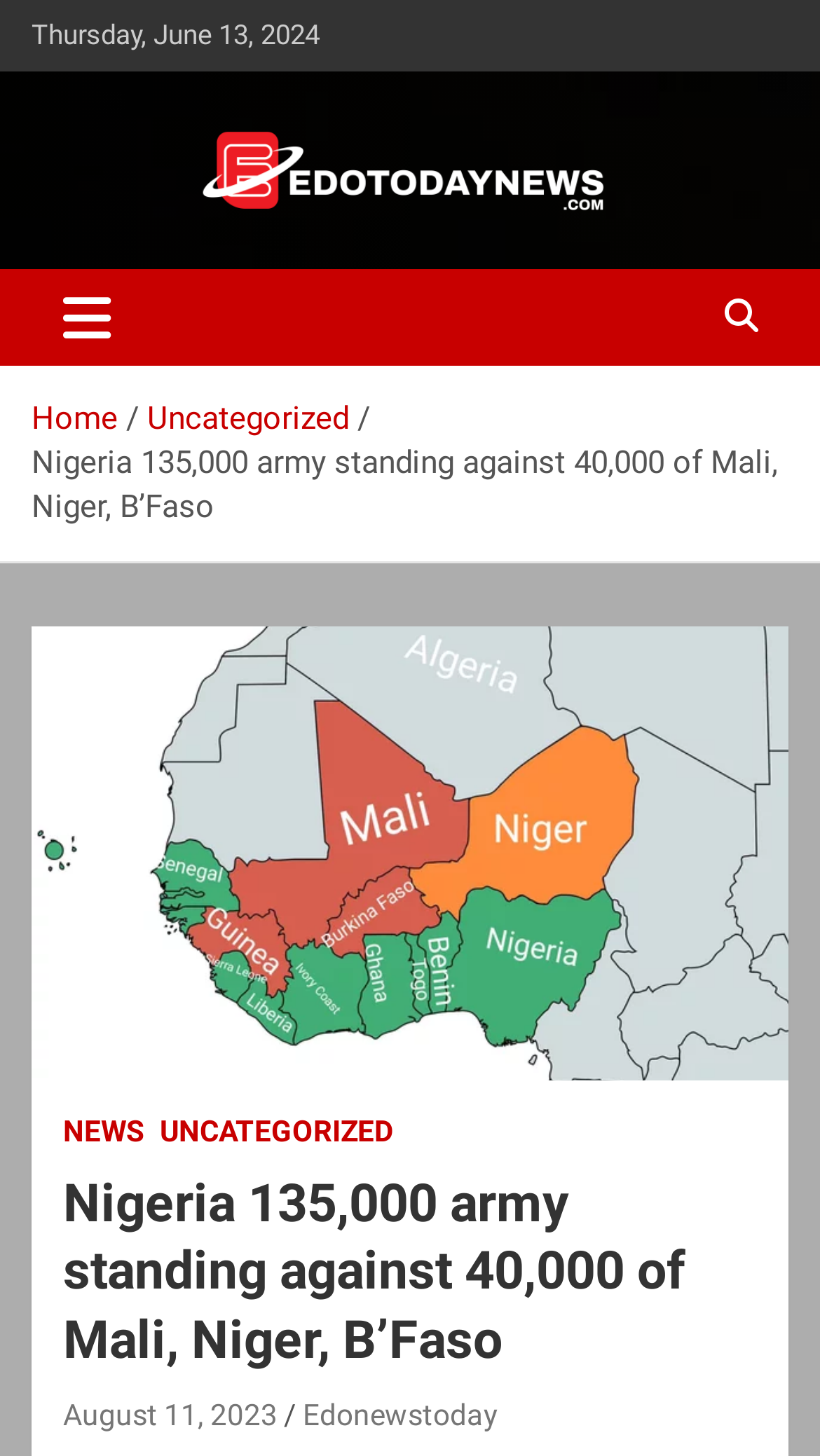What is the topic of the main article?
Using the image provided, answer with just one word or phrase.

Nigeria army